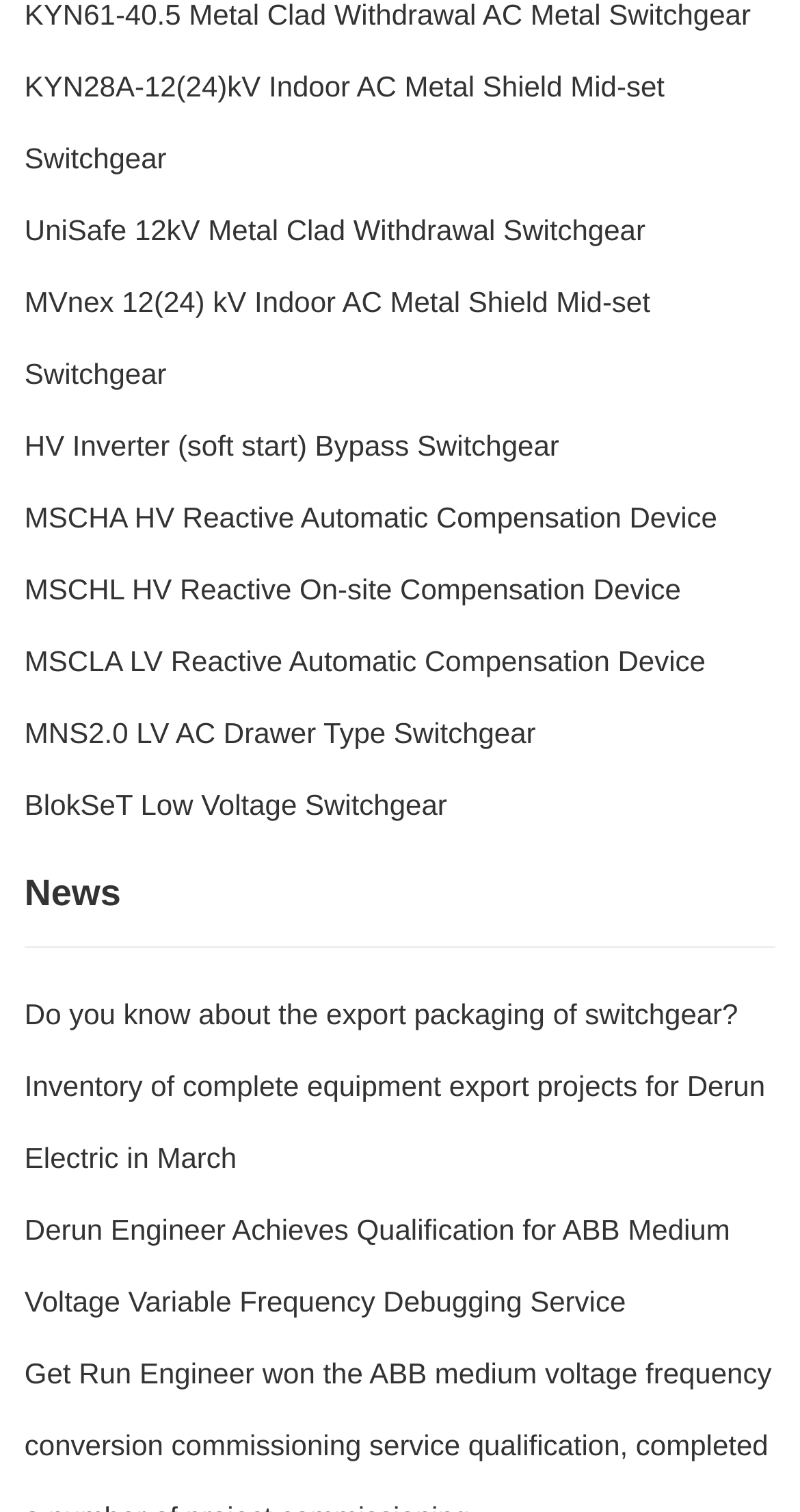Please pinpoint the bounding box coordinates for the region I should click to adhere to this instruction: "View KYN28A-12(24)kV Indoor AC Metal Shield Mid-set Switchgear".

[0.031, 0.045, 0.831, 0.115]